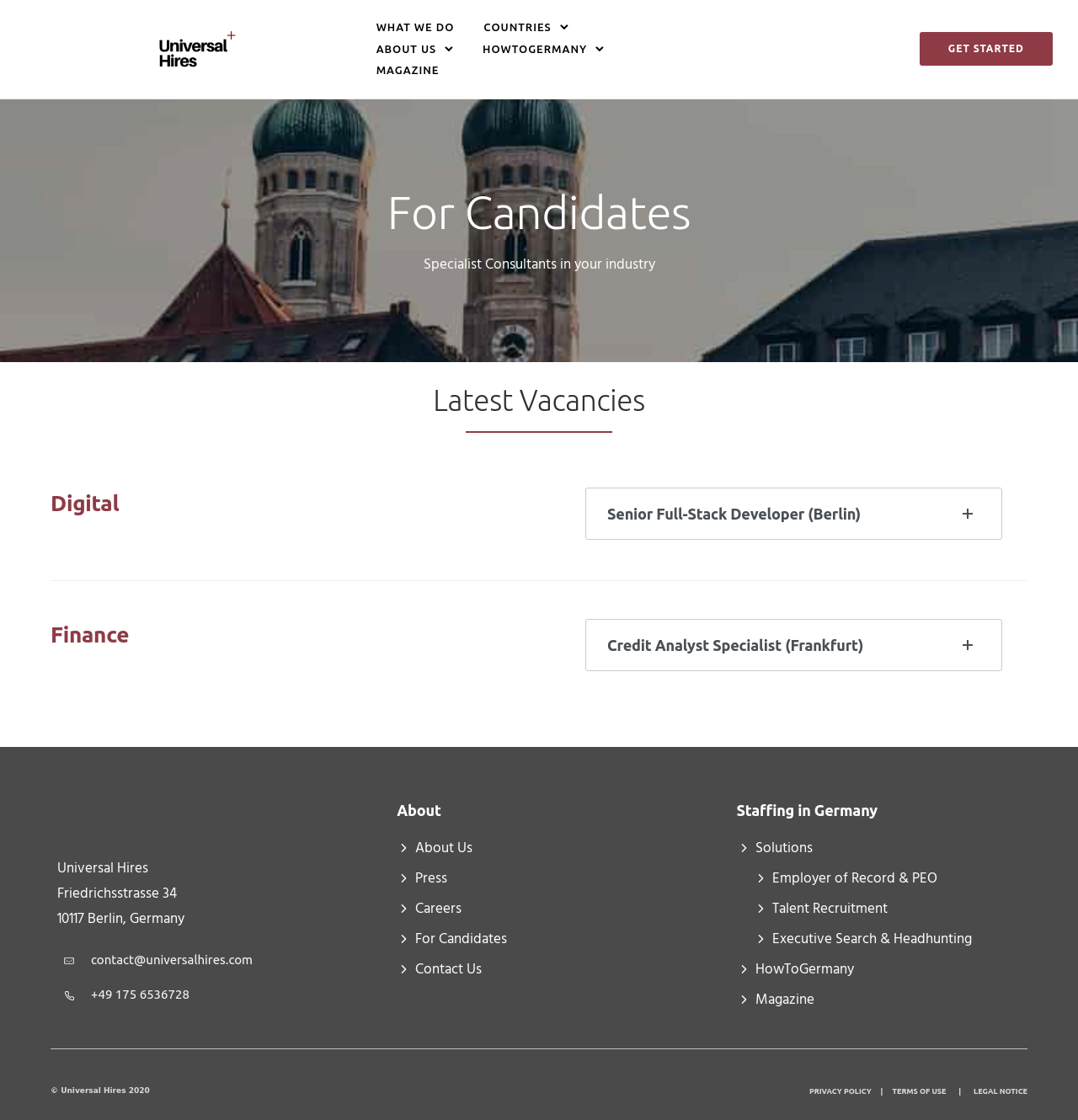Determine the bounding box coordinates for the UI element described. Format the coordinates as (top-left x, top-left y, bottom-right x, bottom-right y) and ensure all values are between 0 and 1. Element description: TERMS OF USE

[0.828, 0.97, 0.878, 0.978]